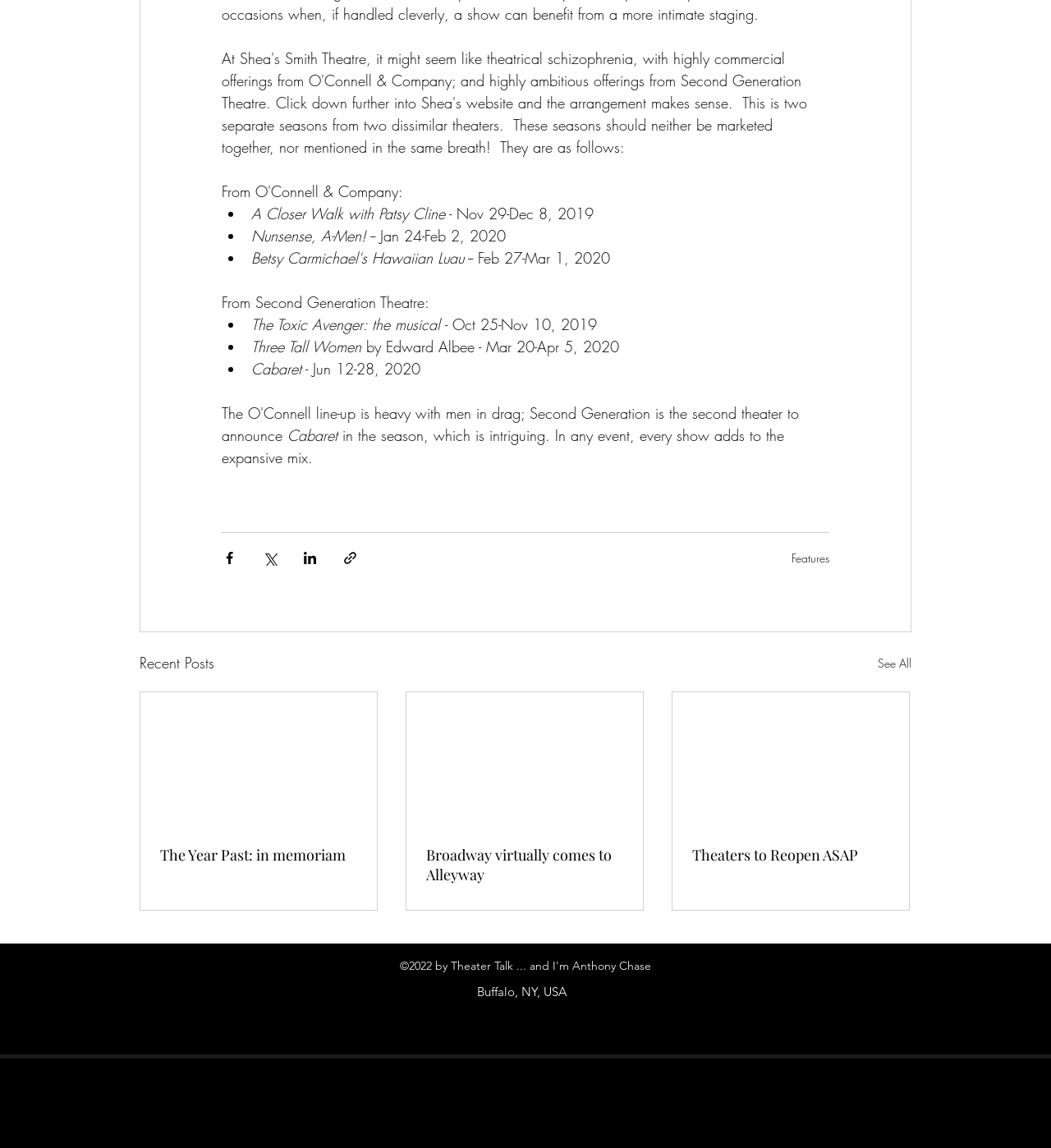Determine the bounding box coordinates of the region that needs to be clicked to achieve the task: "Read the article".

[0.134, 0.603, 0.359, 0.719]